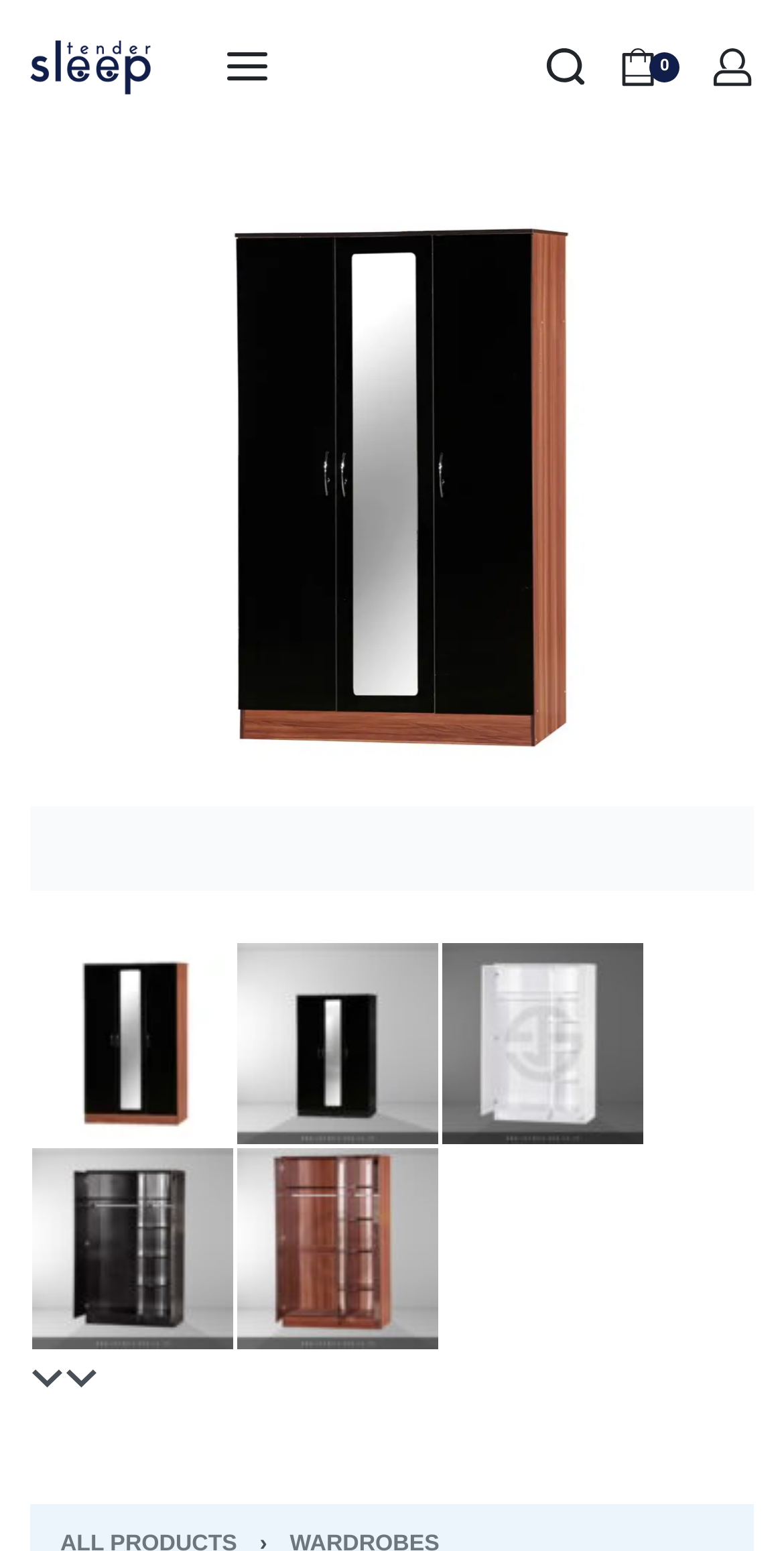Identify the bounding box coordinates of the area you need to click to perform the following instruction: "Search for something".

[0.694, 0.03, 0.747, 0.057]